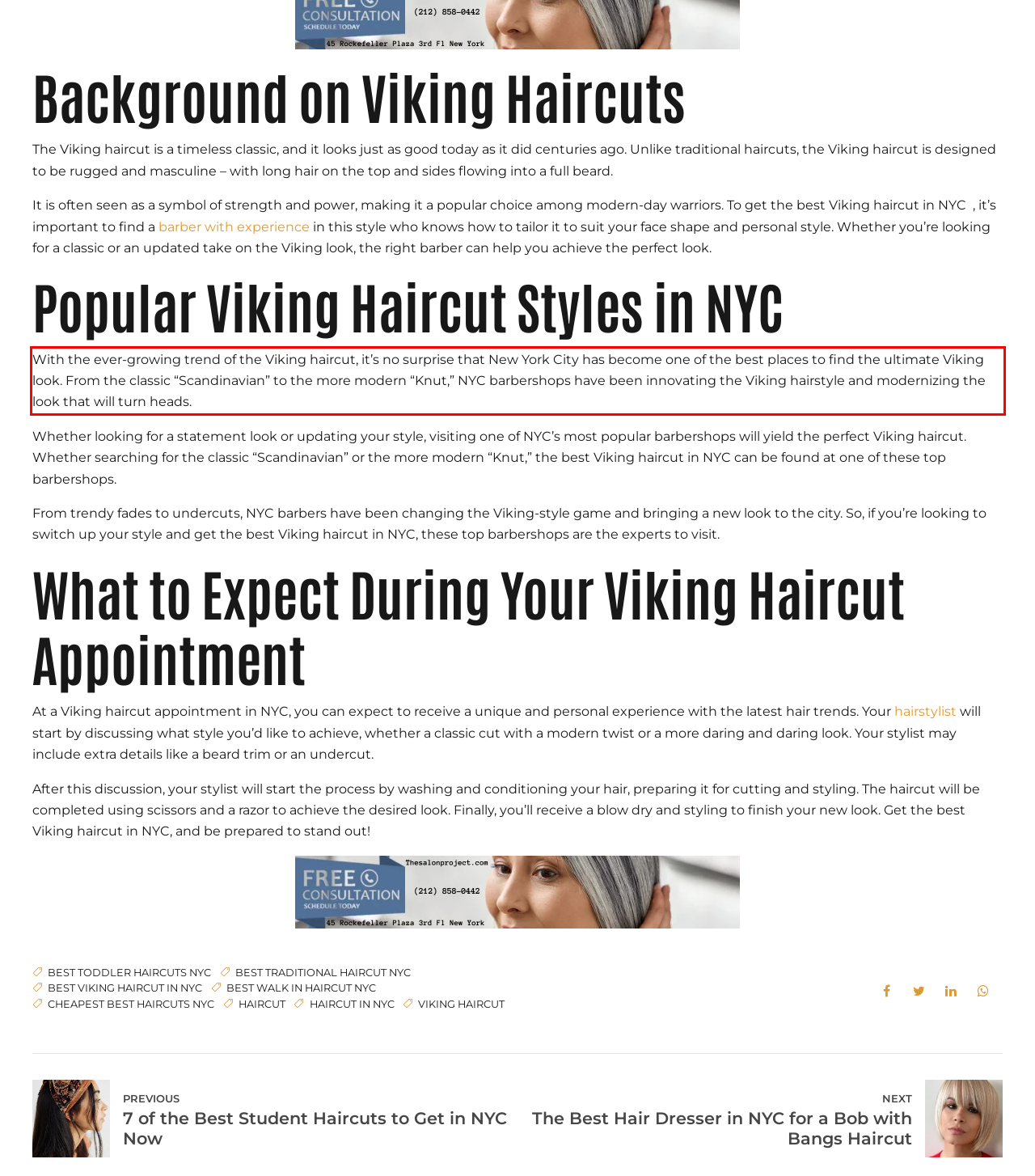Please examine the webpage screenshot containing a red bounding box and use OCR to recognize and output the text inside the red bounding box.

With the ever-growing trend of the Viking haircut, it’s no surprise that New York City has become one of the best places to find the ultimate Viking look. From the classic “Scandinavian” to the more modern “Knut,” NYC barbershops have been innovating the Viking hairstyle and modernizing the look that will turn heads.